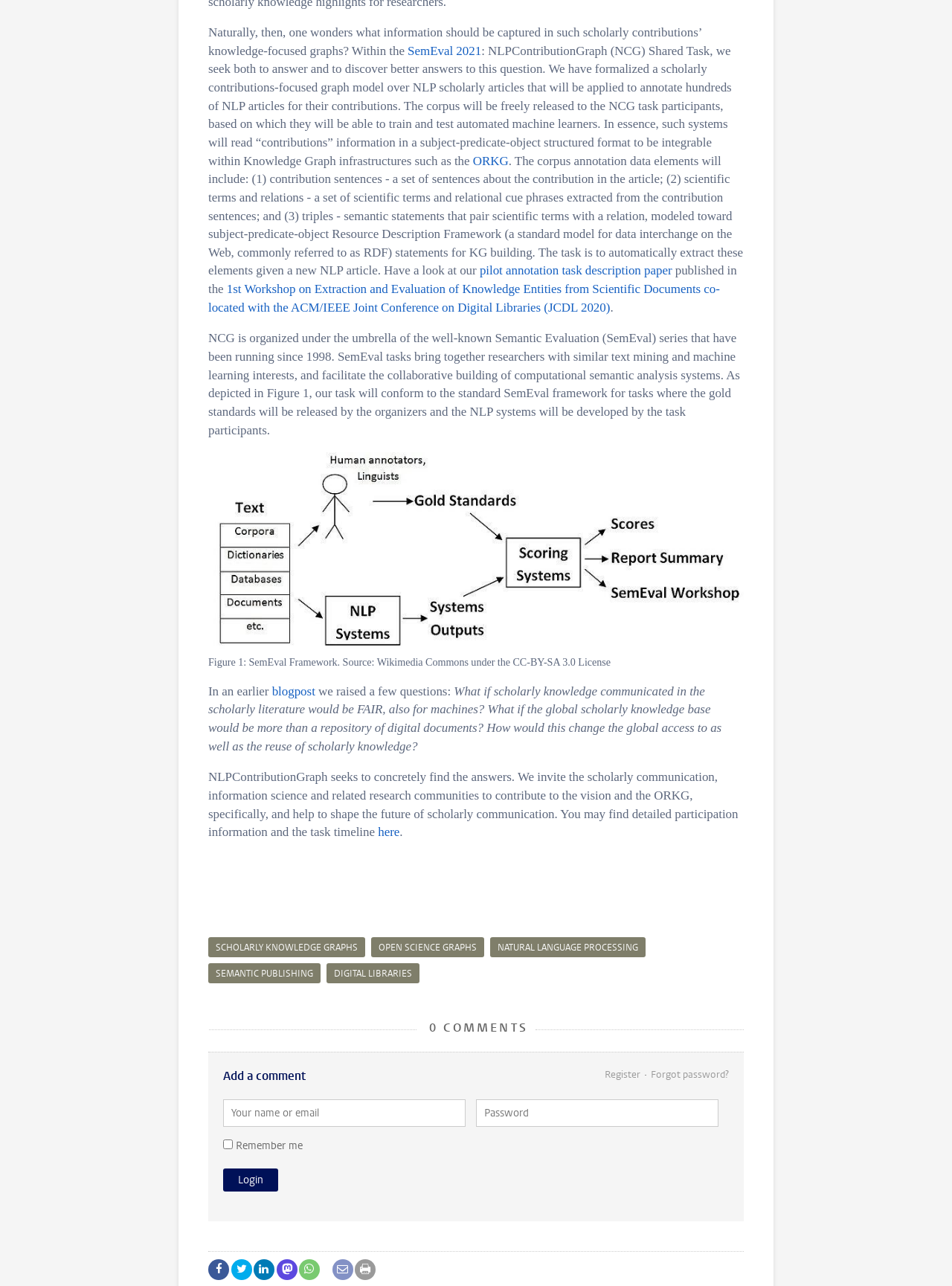Please give the bounding box coordinates of the area that should be clicked to fulfill the following instruction: "Click the link to explore NLP Contribution Graph". The coordinates should be in the format of four float numbers from 0 to 1, i.e., [left, top, right, bottom].

[0.219, 0.729, 0.384, 0.744]